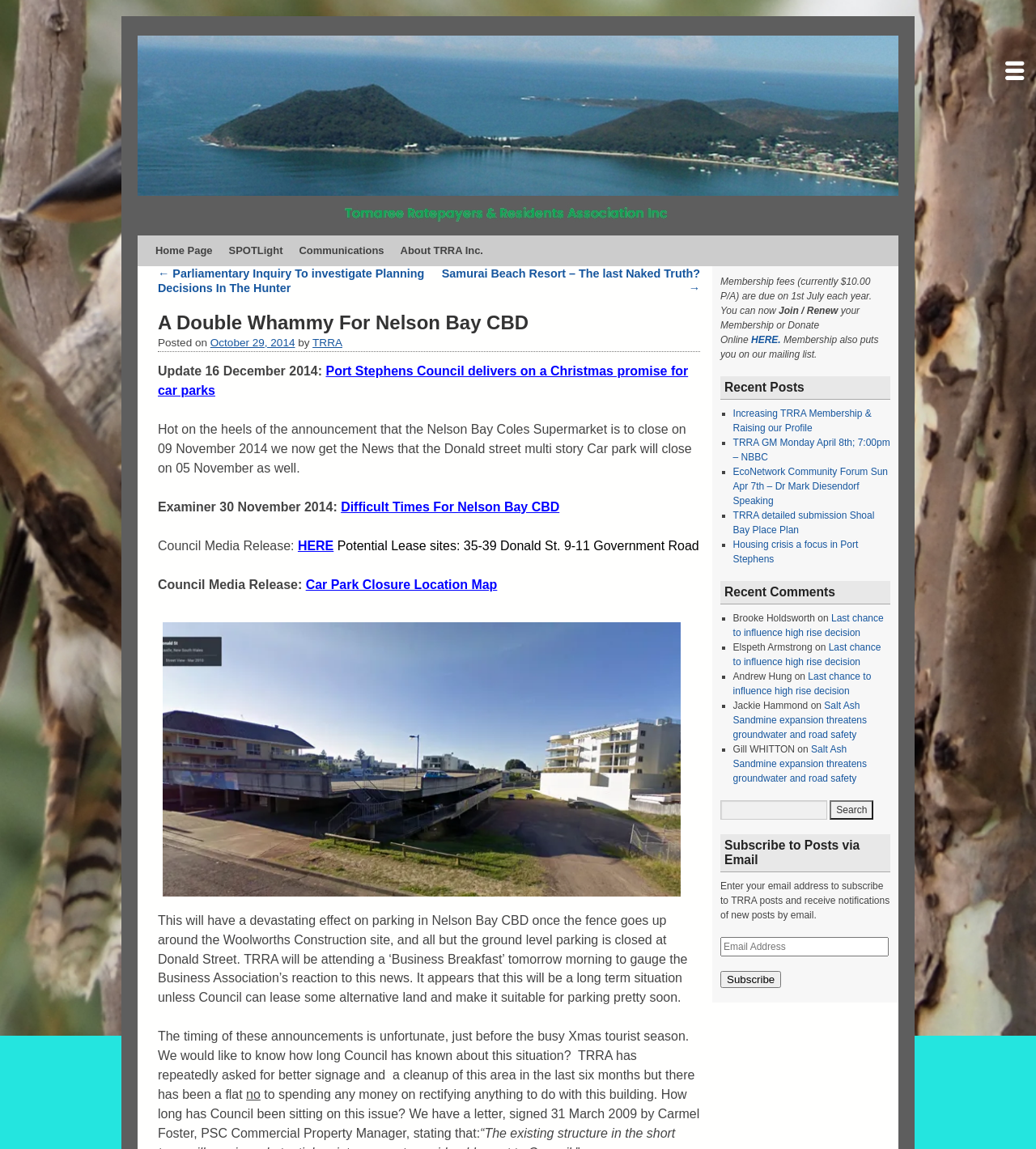Can you specify the bounding box coordinates for the region that should be clicked to fulfill this instruction: "Read the 'ARTS AND CULTURE' section".

None